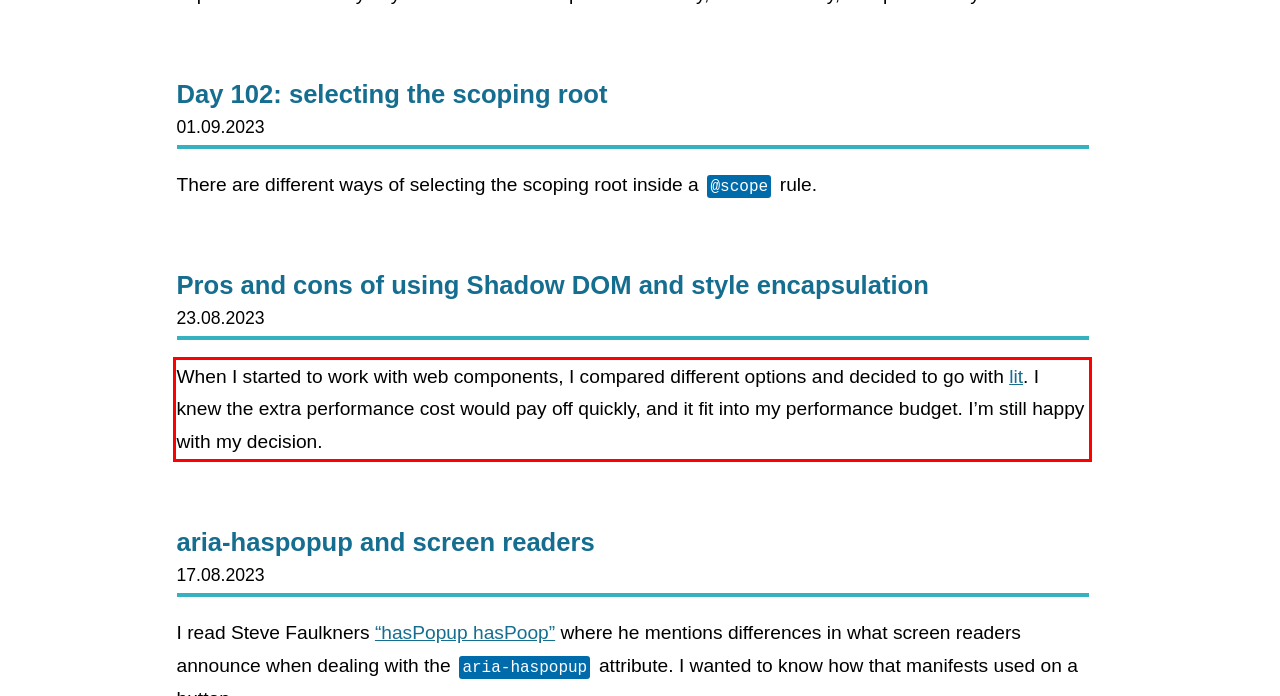Within the provided webpage screenshot, find the red rectangle bounding box and perform OCR to obtain the text content.

When I started to work with web components, I compared different options and decided to go with lit. I knew the extra performance cost would pay off quickly, and it fit into my performance budget. I’m still happy with my decision.